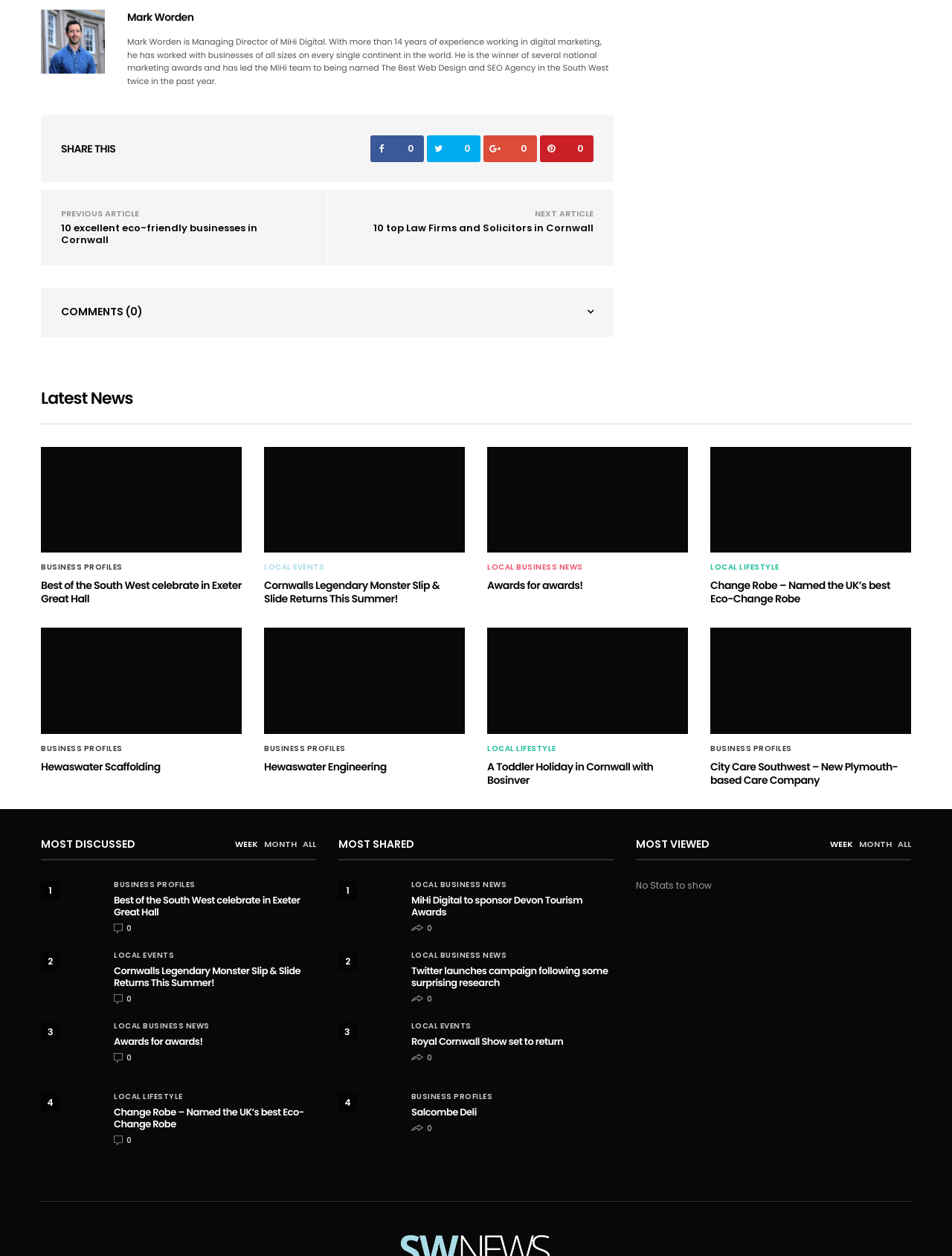What is the name of the person described in the biography?
Give a detailed response to the question by analyzing the screenshot.

The biography is located at the top of the webpage, and it describes a person named Mark Worden, who is the Managing Director of MiHi Digital.